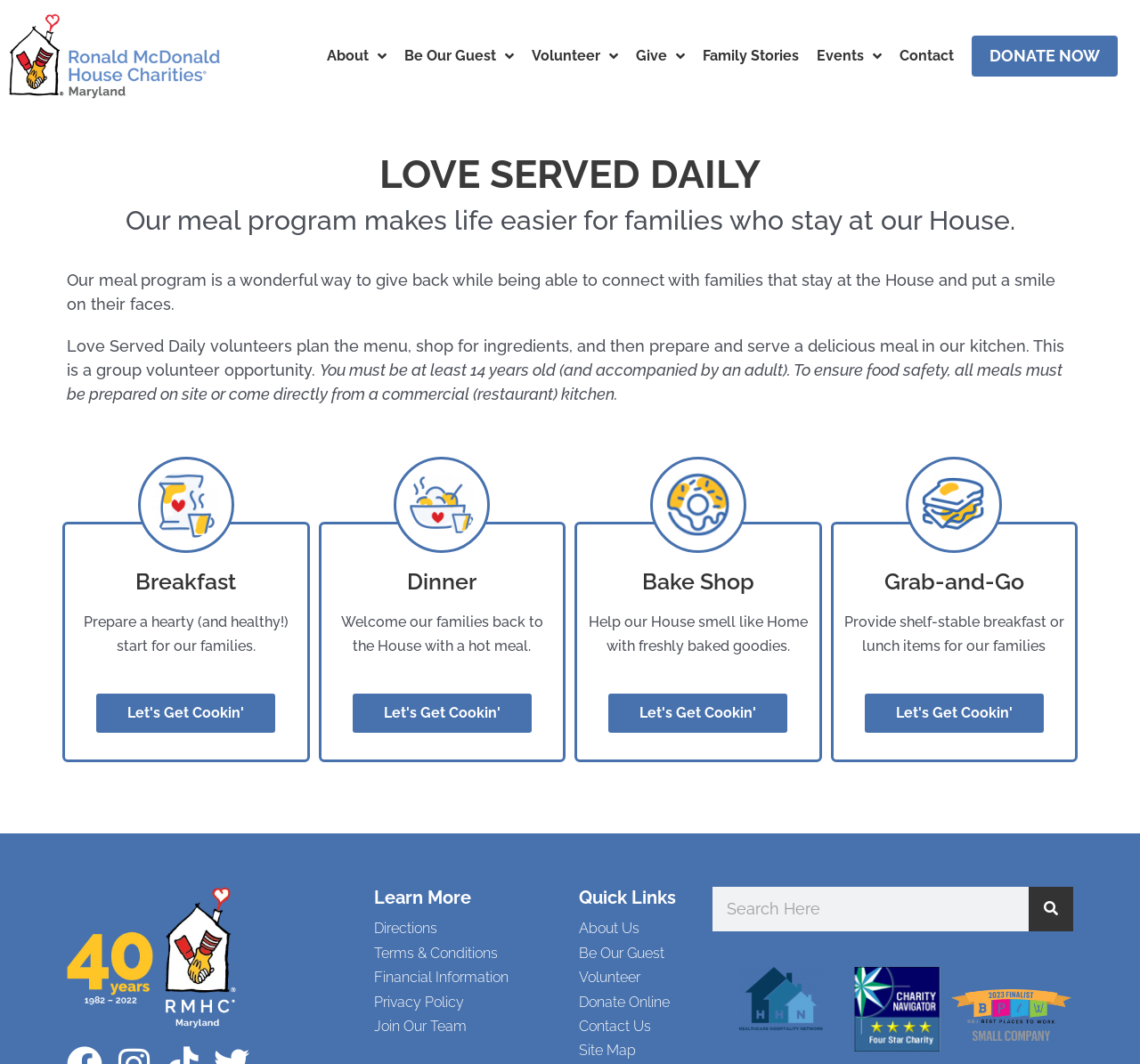Identify the bounding box coordinates of the area you need to click to perform the following instruction: "Click the 'About' link".

[0.287, 0.033, 0.339, 0.072]